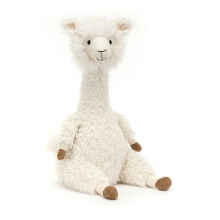What is the purpose of the 'Jellycat Alonso Alpaca'?
Please provide a detailed answer to the question.

According to the caption, the plush toy is 'designed for comfort and companionship', implying that its purpose is to provide a sense of comfort and companionship to its users, likely children.